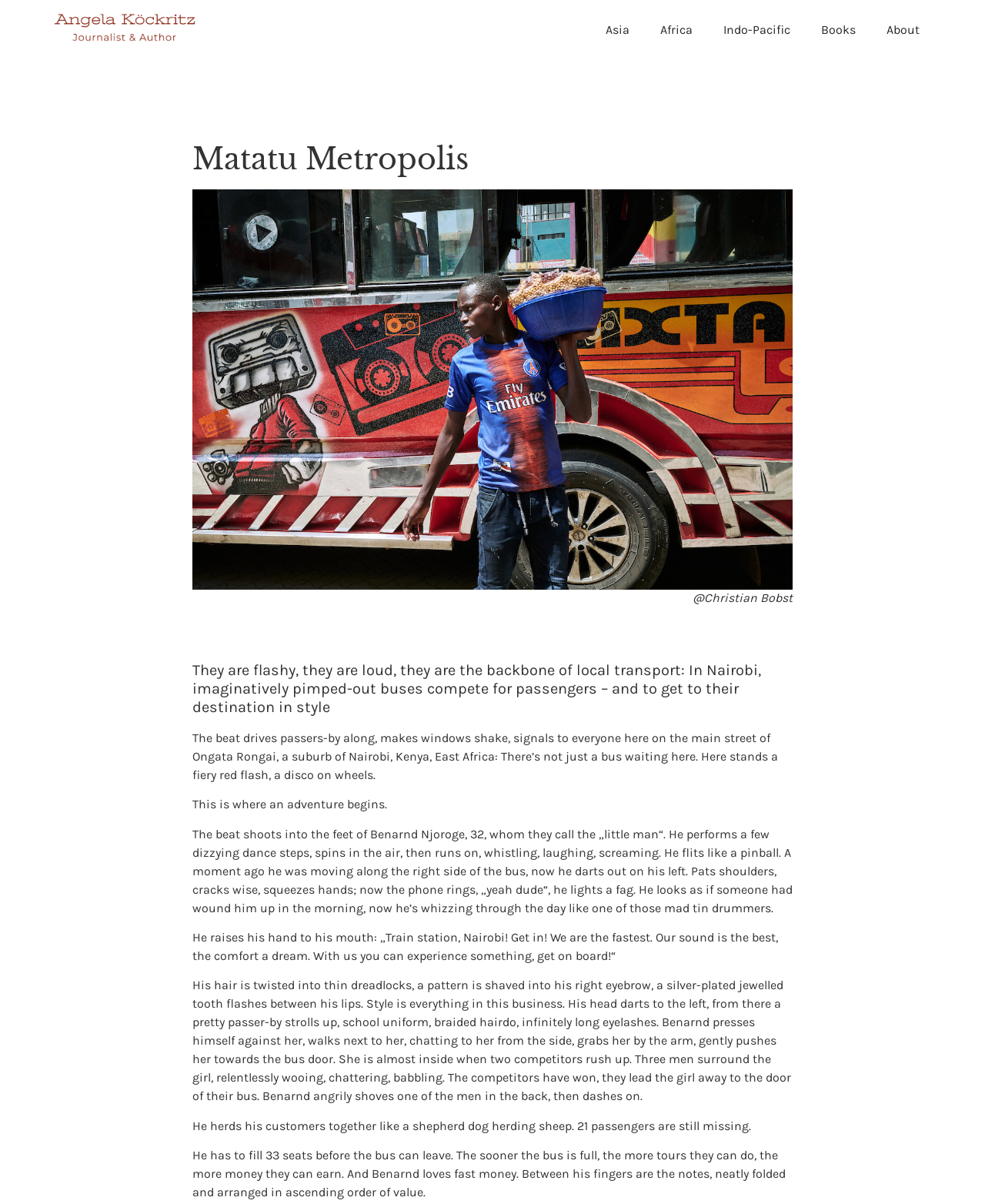Using the information in the image, could you please answer the following question in detail:
How many seats does the bus have?

According to the text, 'He has to fill 33 seats before the bus can leave.' which indicates that the bus has 33 seats.